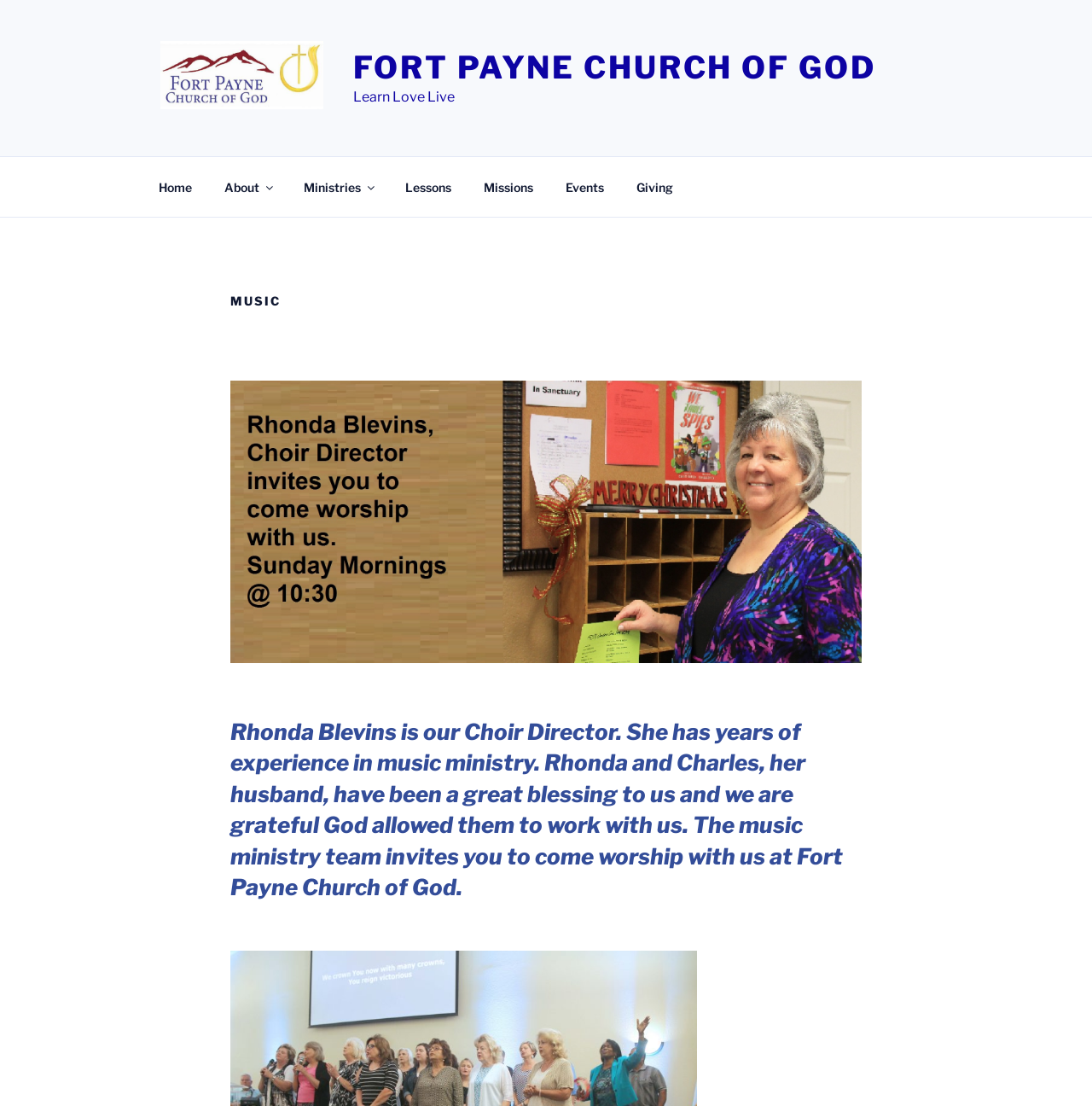Give a concise answer using one word or a phrase to the following question:
What is Rhonda's husband's name?

Charles